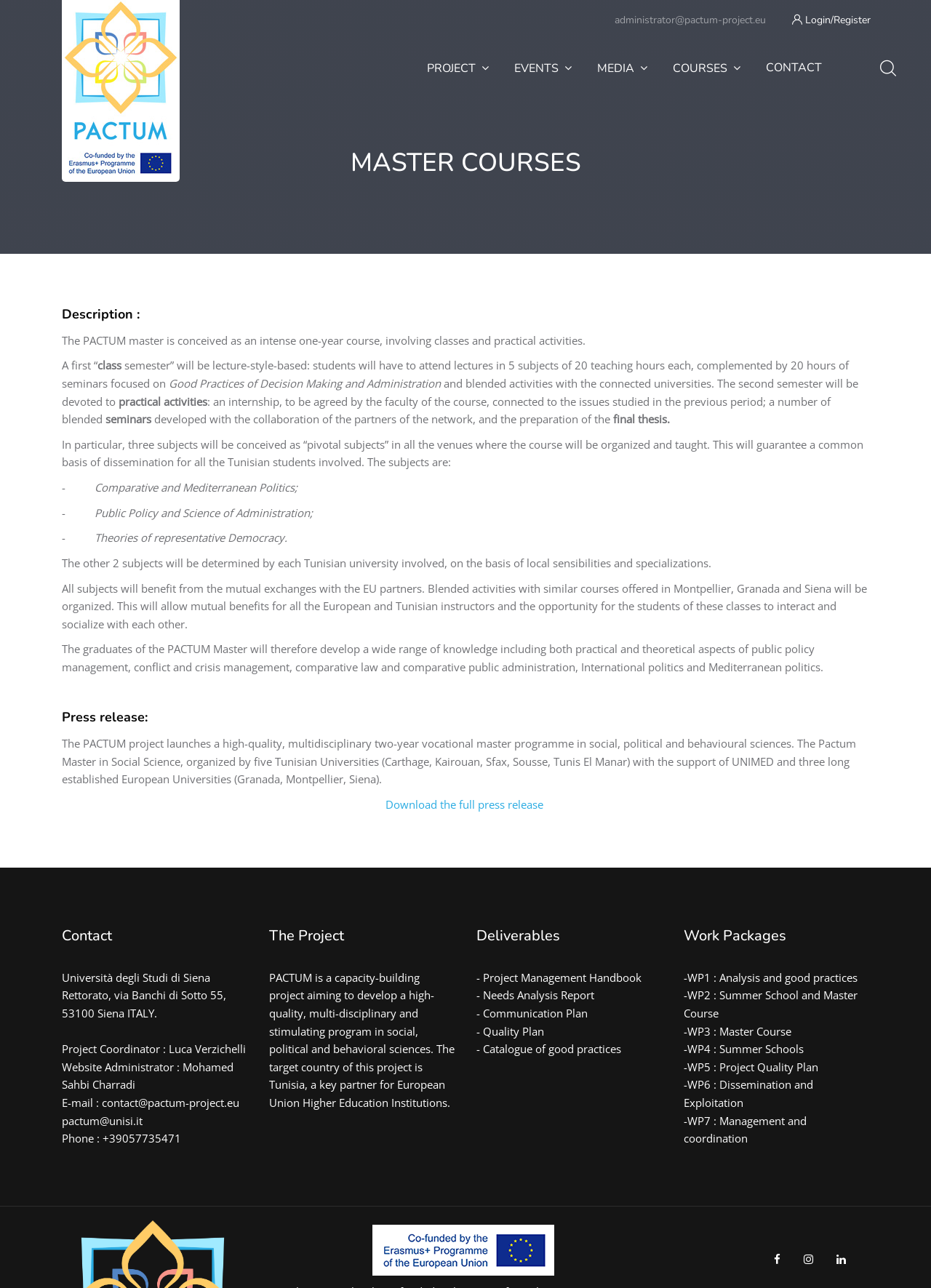Examine the image and give a thorough answer to the following question:
What is the name of the project?

The name of the project can be found in the heading 'MASTER COURSES' and also in the text 'The PACTUM master is conceived as an intense one-year course...' which indicates that PACTUM is the name of the project.